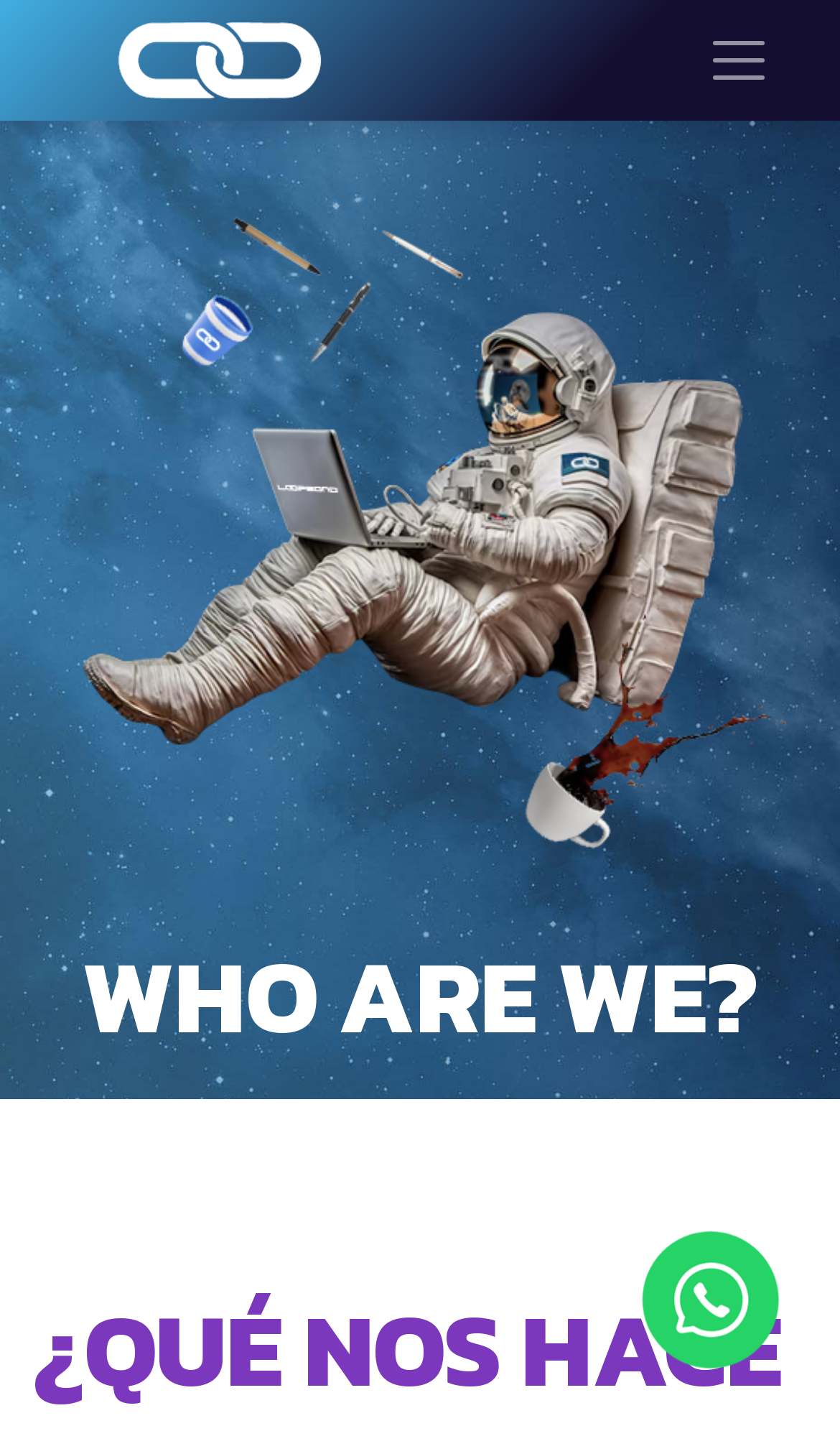Describe all the visual and textual components of the webpage comprehensively.

The webpage is titled "Nosotros | loopbond" and appears to be a brief introduction page. At the top left corner, there is a logo of loopbond, which is an image with a link. 

On the opposite side, at the top right corner, there is a button with no text. Below the button, there is a large image that takes up most of the page's width. 

The main content of the page is a heading that reads "WHO ARE WE?" located below the image, near the top of the page. 

At the bottom right corner, there is a link with an image, which seems to be a call-to-action or a navigation element.